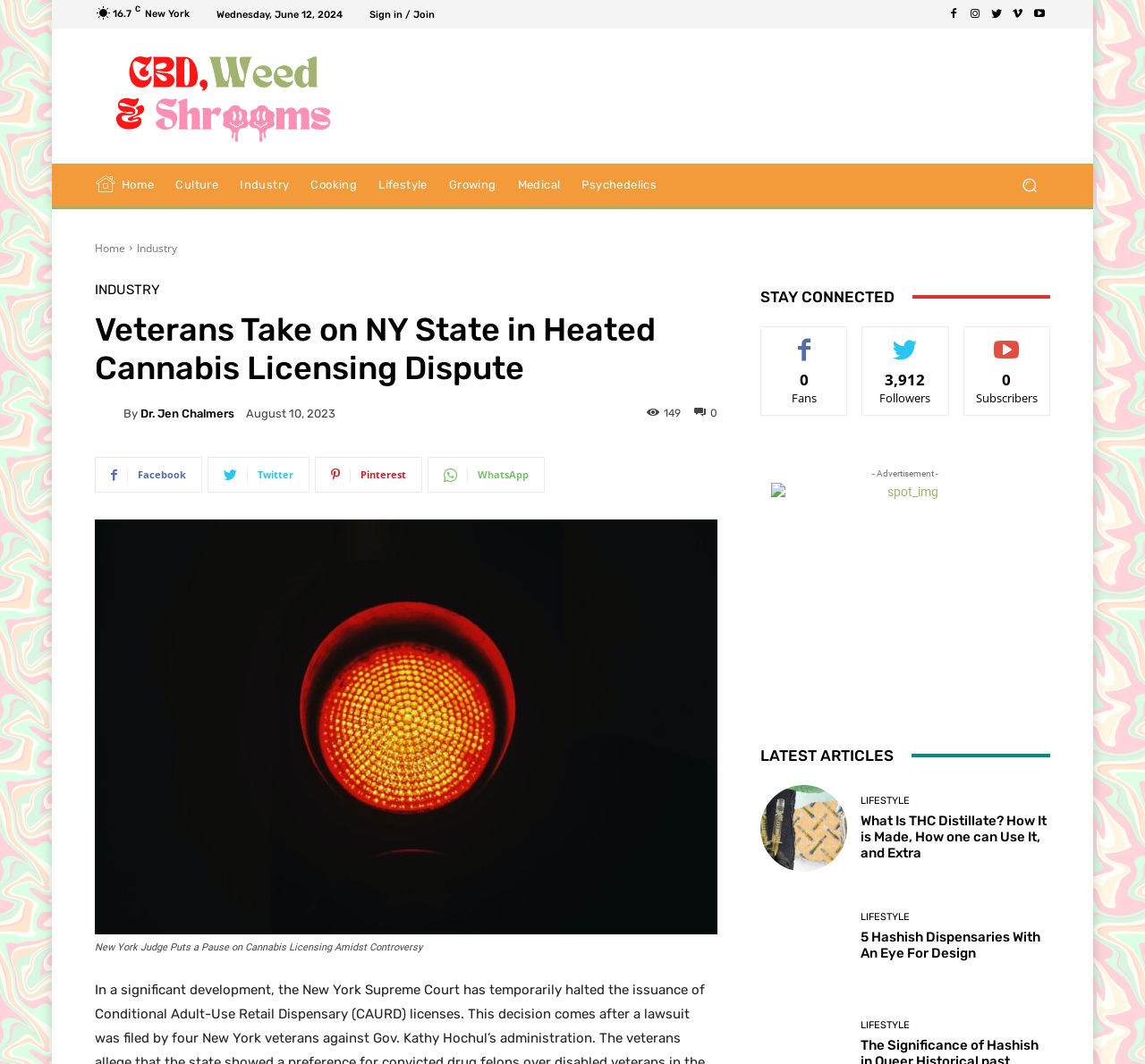Show me the bounding box coordinates of the clickable region to achieve the task as per the instruction: "Click on the 'Sign in / Join' link".

[0.323, 0.009, 0.38, 0.018]